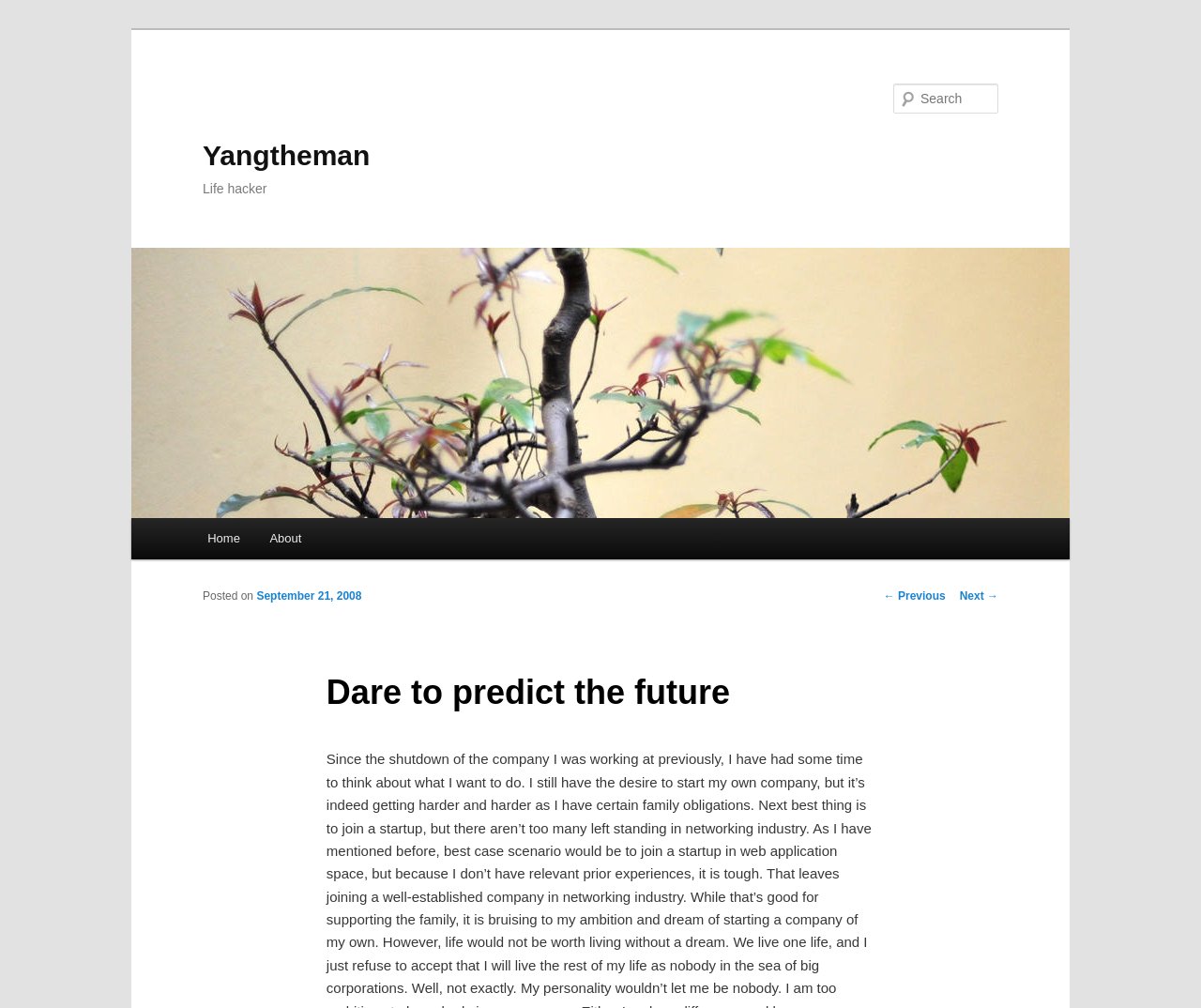Please determine the bounding box coordinates of the element's region to click for the following instruction: "view previous post".

[0.736, 0.584, 0.787, 0.597]